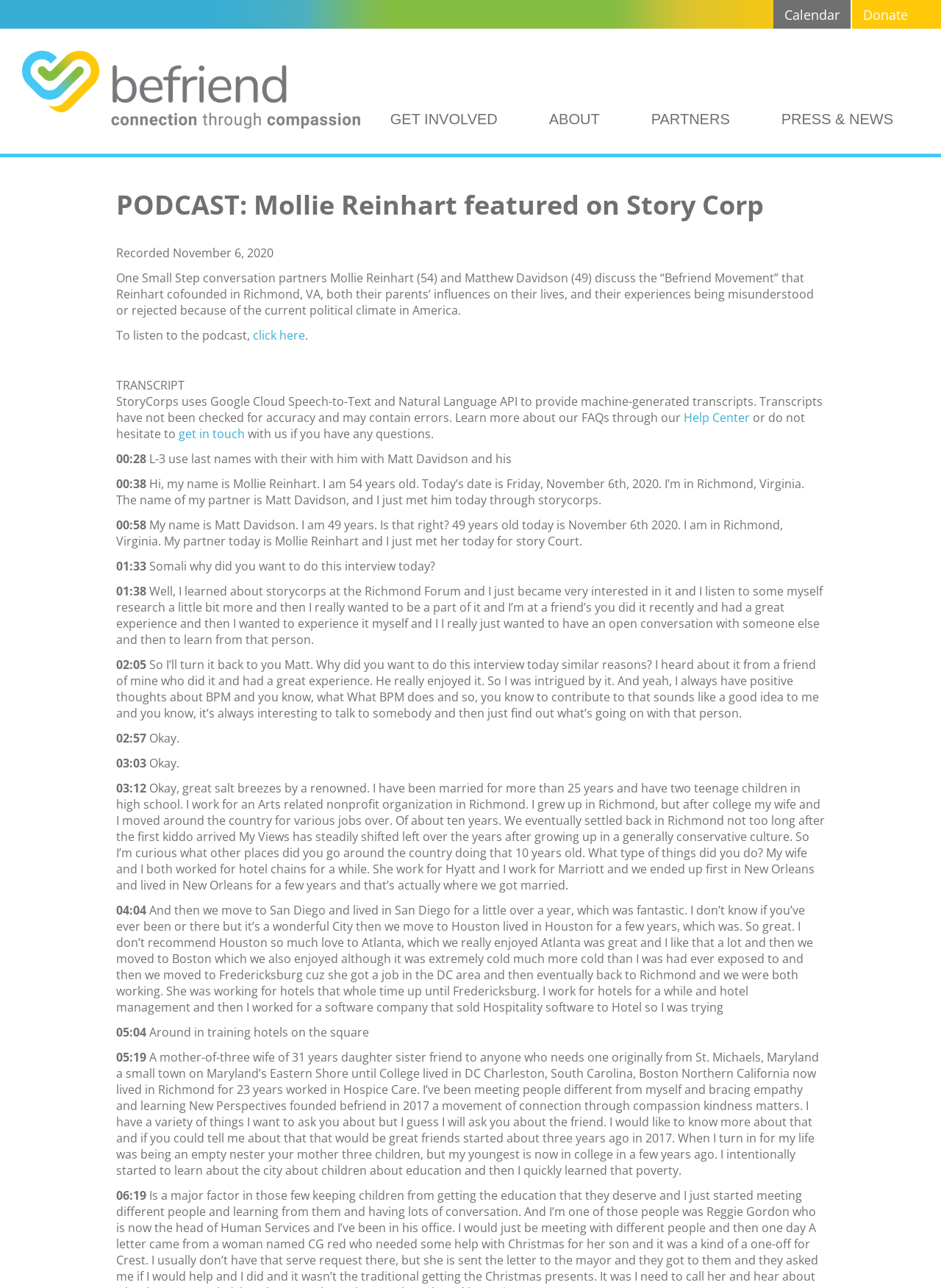Extract the bounding box coordinates for the HTML element that matches this description: "click here". The coordinates should be four float numbers between 0 and 1, i.e., [left, top, right, bottom].

[0.269, 0.254, 0.324, 0.266]